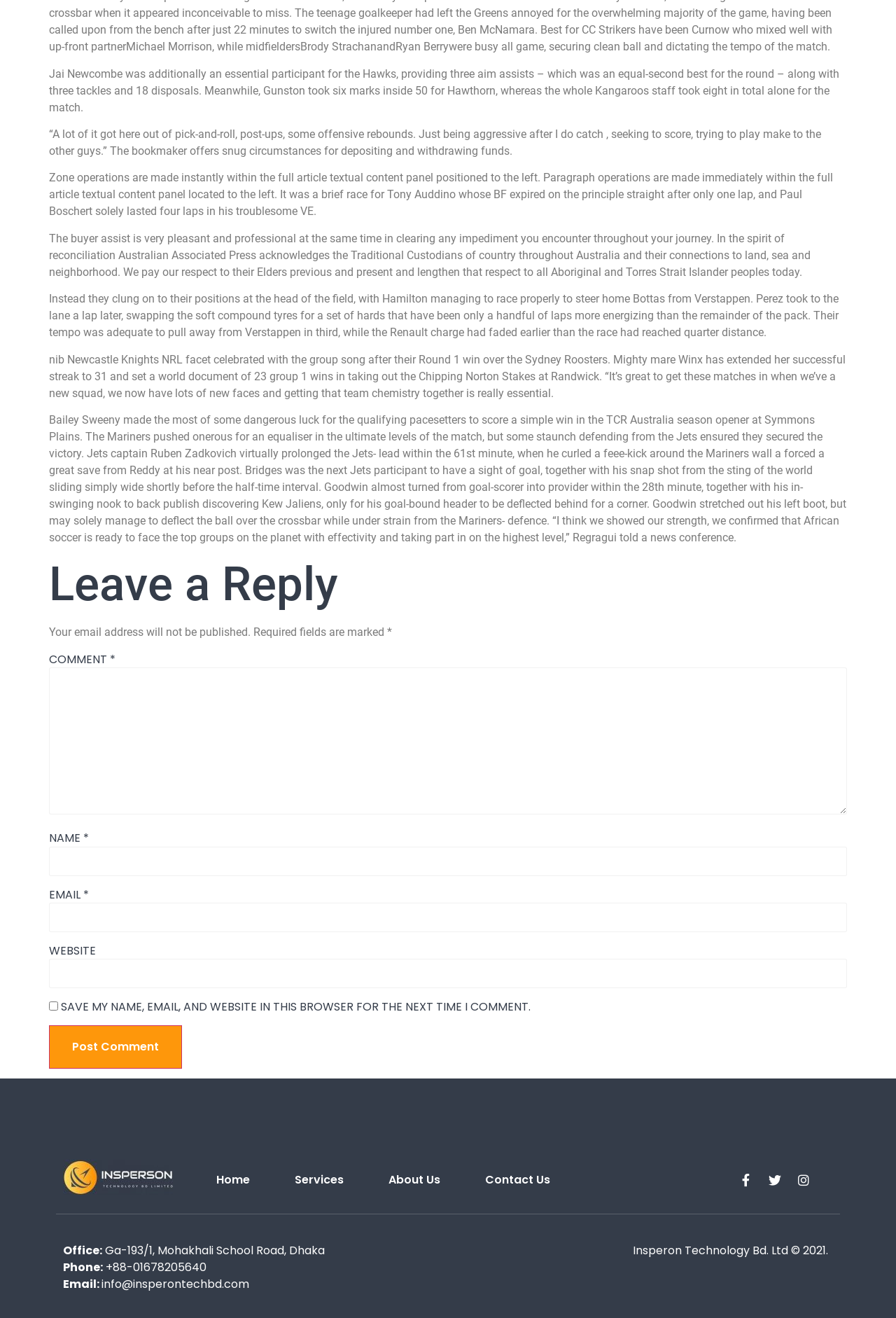Respond concisely with one word or phrase to the following query:
What is the topic of the article?

Sports